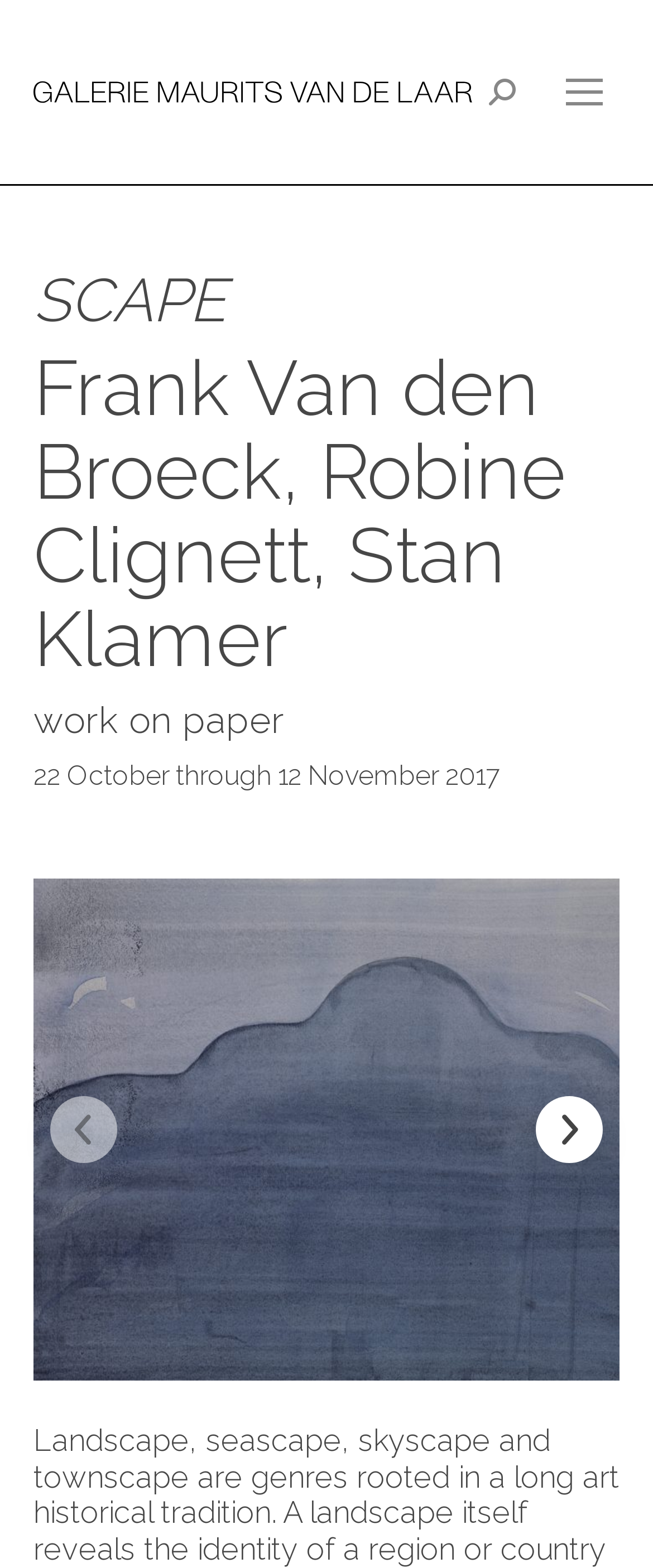Answer in one word or a short phrase: 
How many social media links are available?

2